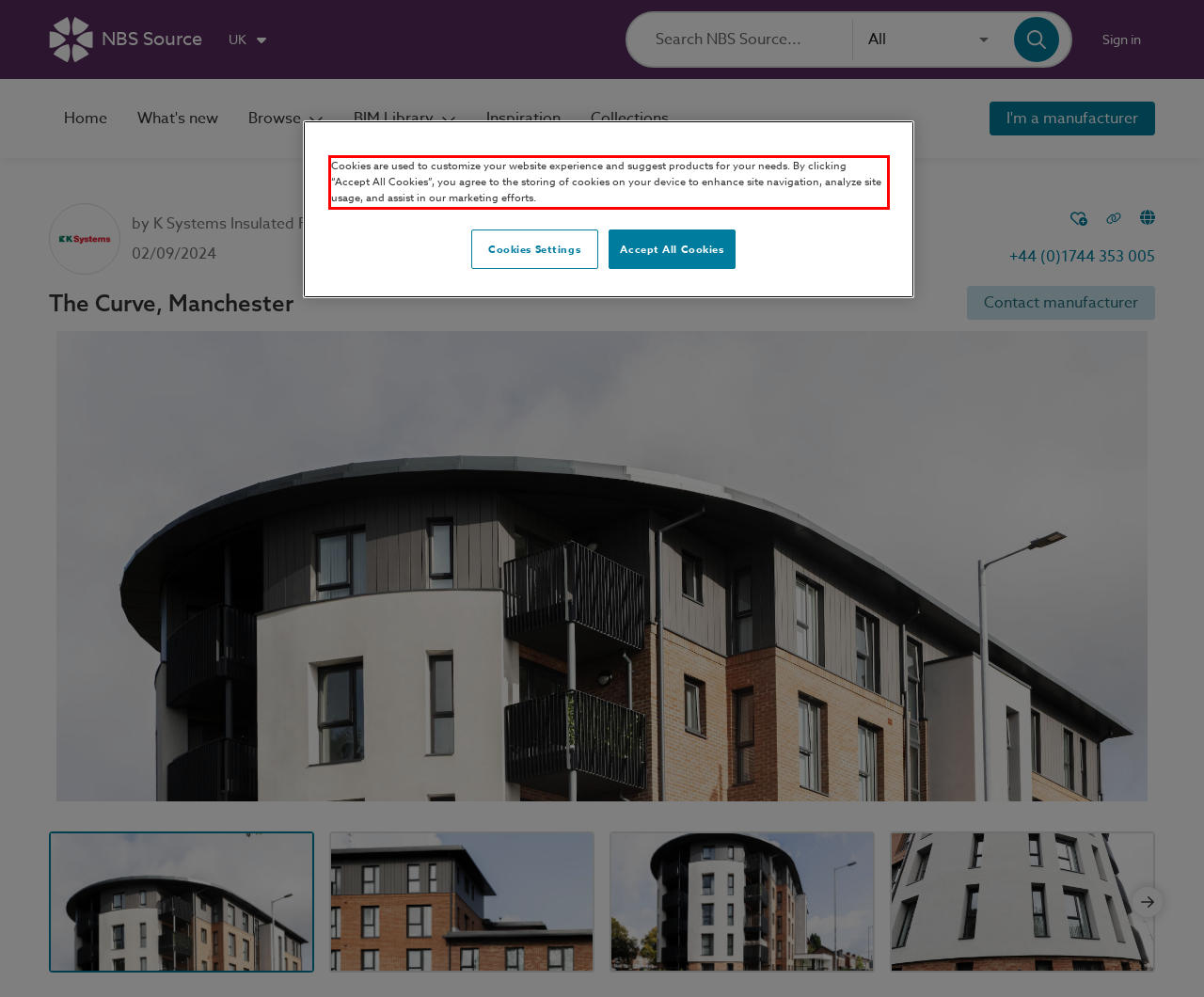You are presented with a webpage screenshot featuring a red bounding box. Perform OCR on the text inside the red bounding box and extract the content.

Cookies are used to customize your website experience and suggest products for your needs. By clicking “Accept All Cookies”, you agree to the storing of cookies on your device to enhance site navigation, analyze site usage, and assist in our marketing efforts.